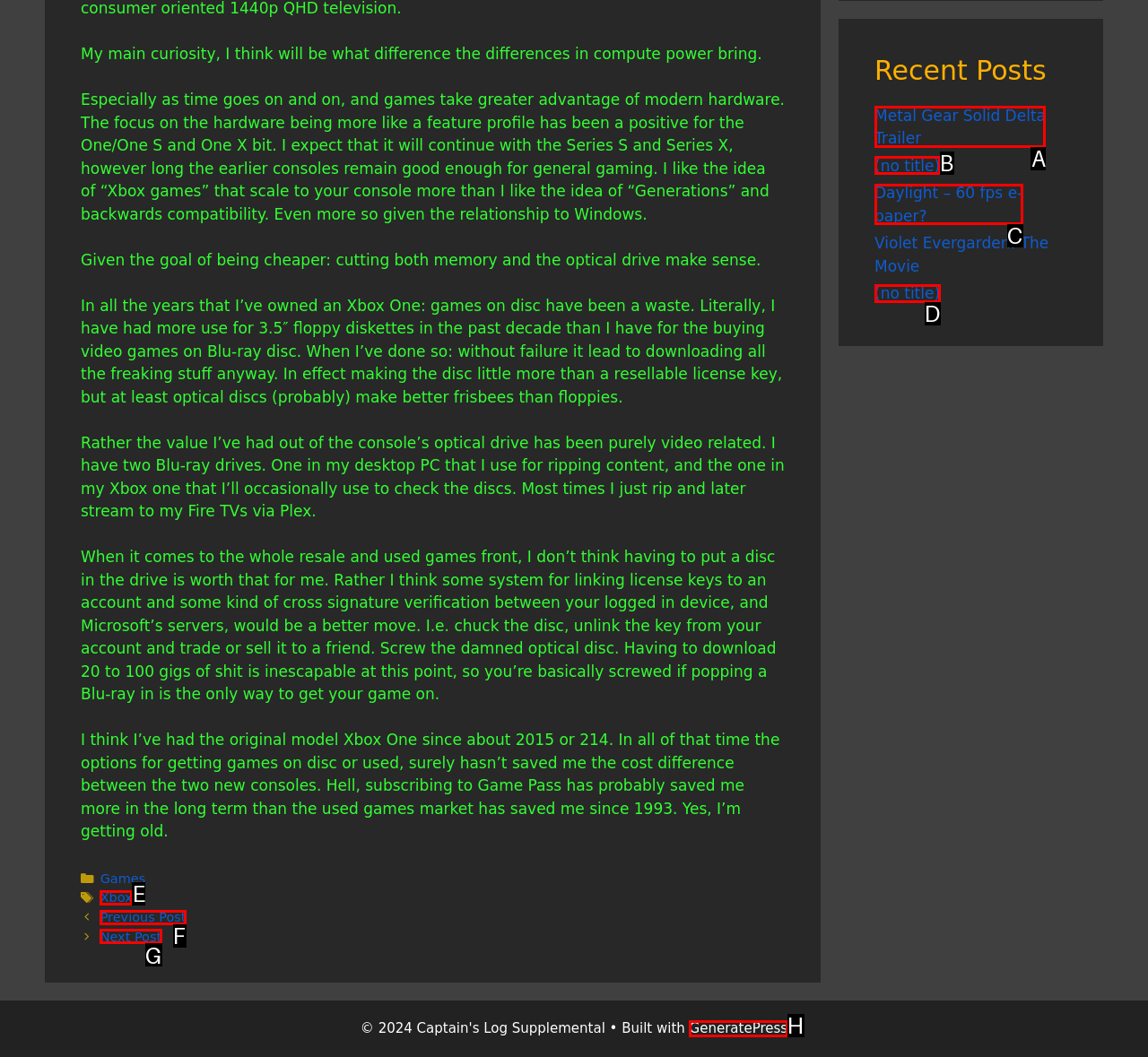Identify which HTML element aligns with the description: Daylight – 60 fps e-paper?
Answer using the letter of the correct choice from the options available.

C